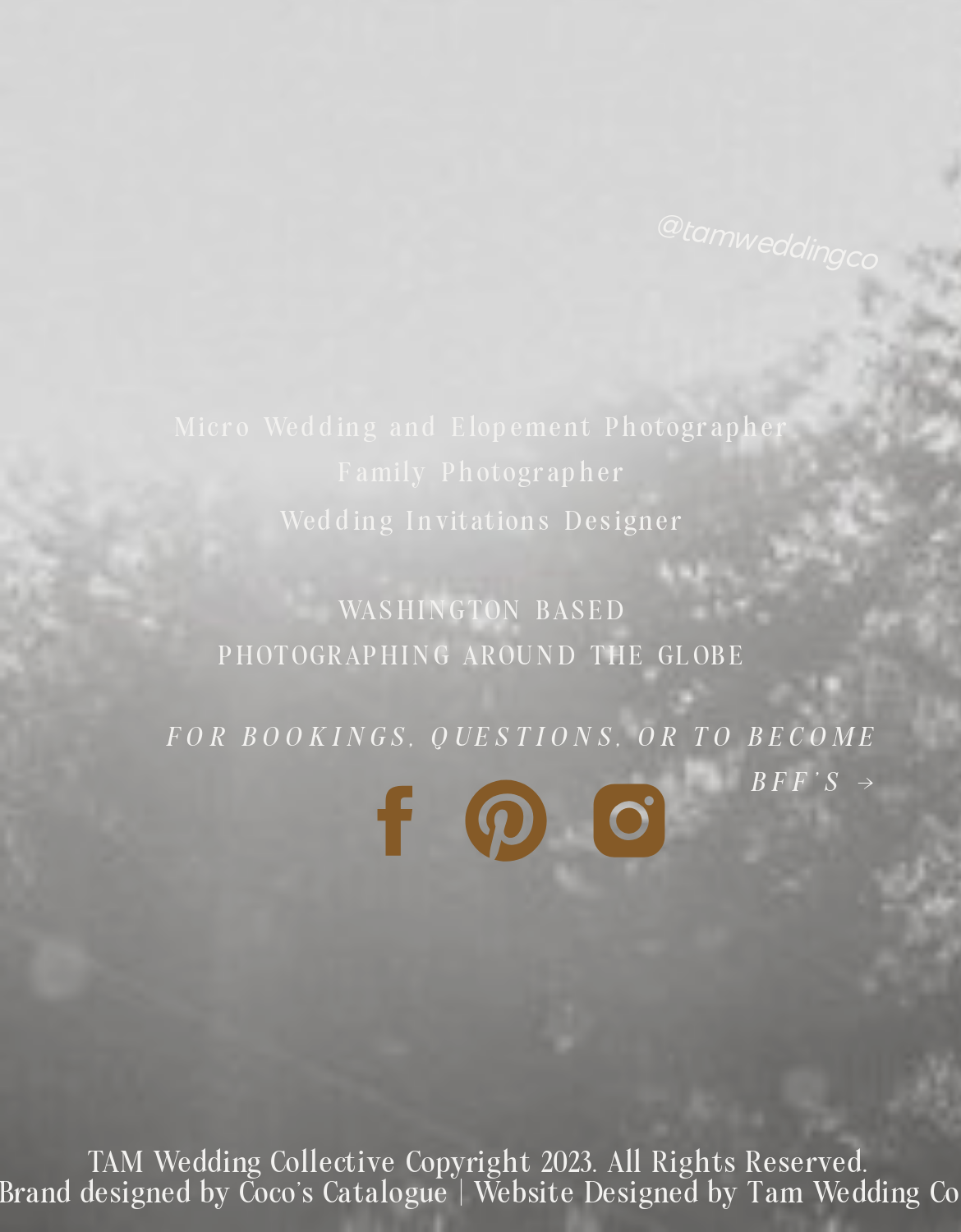Could you indicate the bounding box coordinates of the region to click in order to complete this instruction: "visit the company website".

None